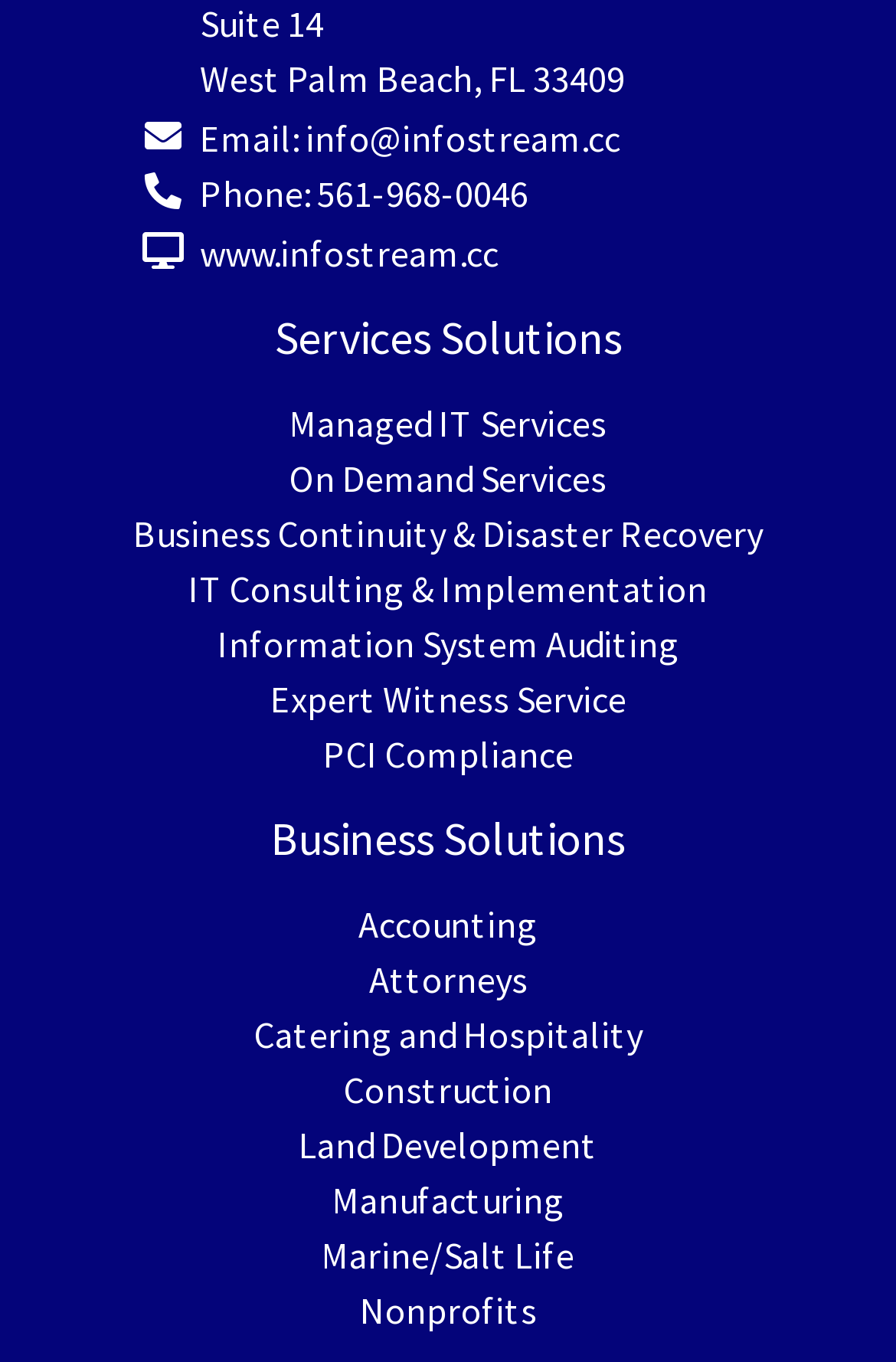Using the element description provided, determine the bounding box coordinates in the format (top-left x, top-left y, bottom-right x, bottom-right y). Ensure that all values are floating point numbers between 0 and 1. Element description: Catering and Hospitality

[0.283, 0.744, 0.717, 0.777]